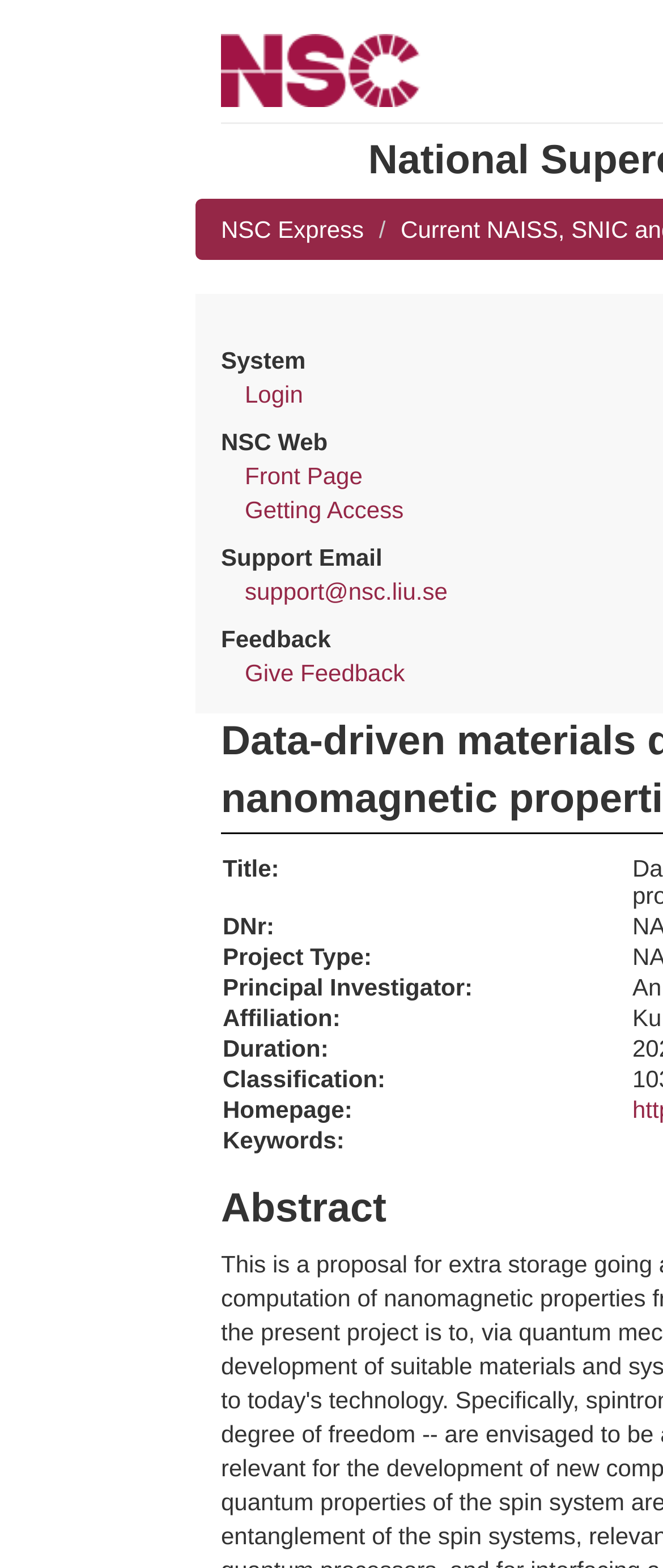Given the element description, predict the bounding box coordinates in the format (top-left x, top-left y, bottom-right x, bottom-right y). Make sure all values are between 0 and 1. Here is the element description: Getting Access

[0.369, 0.317, 0.609, 0.334]